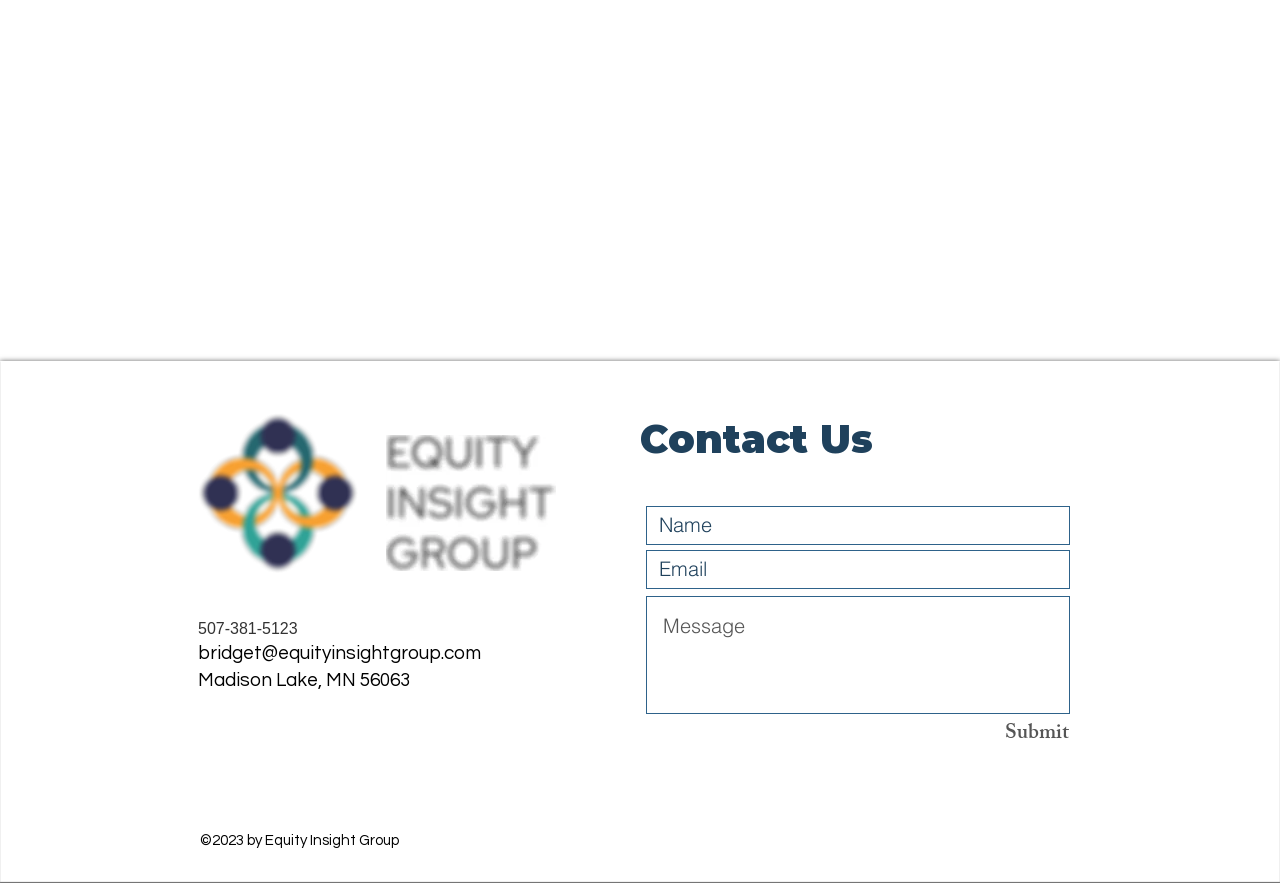What is the copyright year of the webpage? From the image, respond with a single word or brief phrase.

2023